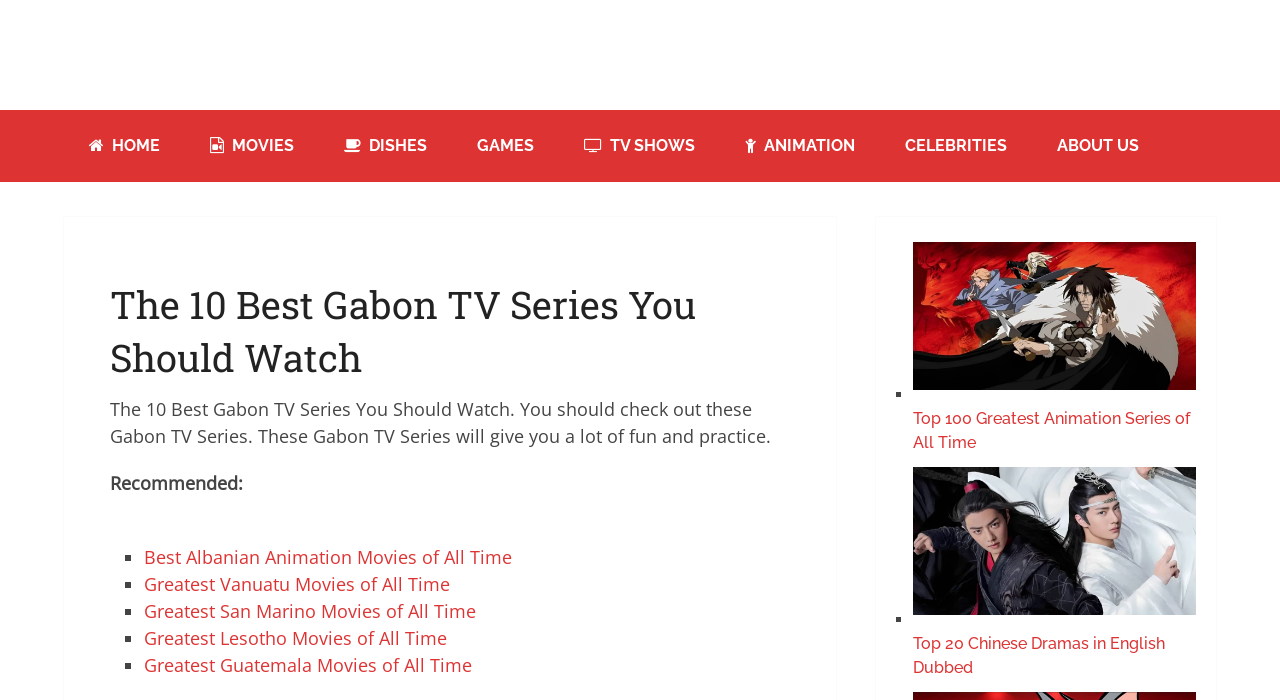Please identify the bounding box coordinates of the clickable element to fulfill the following instruction: "explore Top 20 Chinese Dramas in English Dubbed". The coordinates should be four float numbers between 0 and 1, i.e., [left, top, right, bottom].

[0.713, 0.66, 0.934, 0.893]